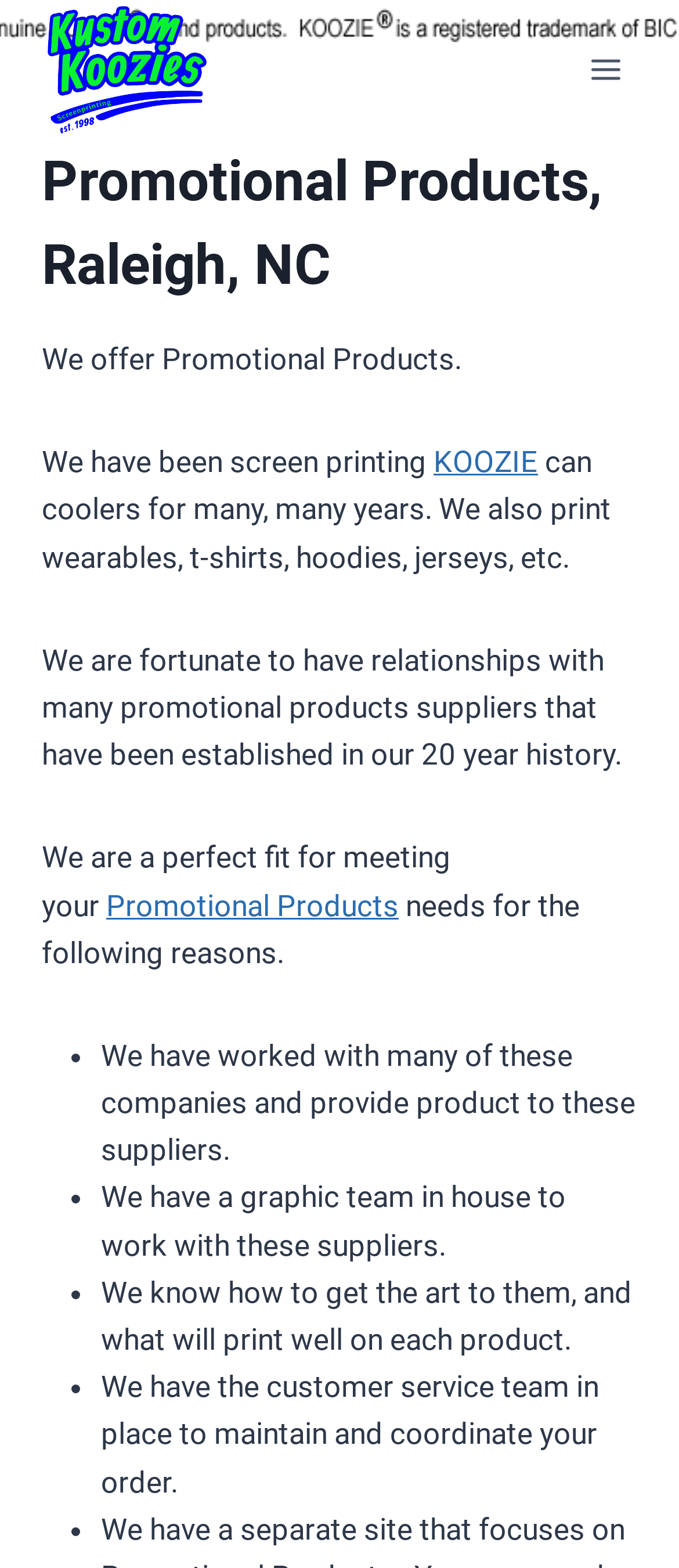From the details in the image, provide a thorough response to the question: How long has the company been in business?

According to the webpage, the company has been in business for 20 years, as stated in the sentence 'We are fortunate to have relationships with many promotional products suppliers that have been established in our 20 year history.'